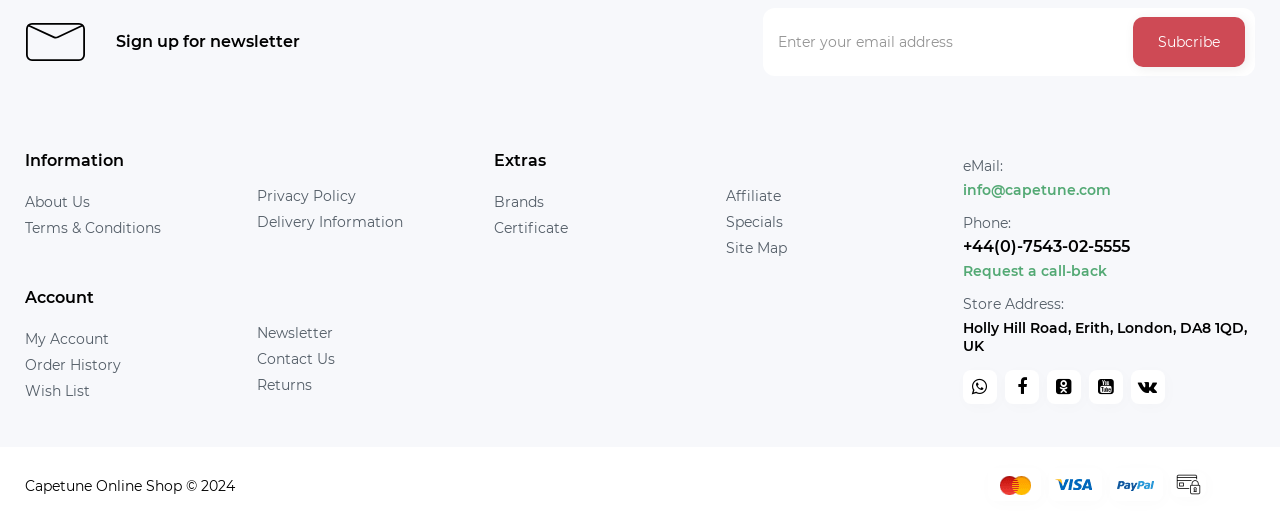What is the phone number provided on the webpage?
Based on the screenshot, provide a one-word or short-phrase response.

+44(0)-7543-02-5555